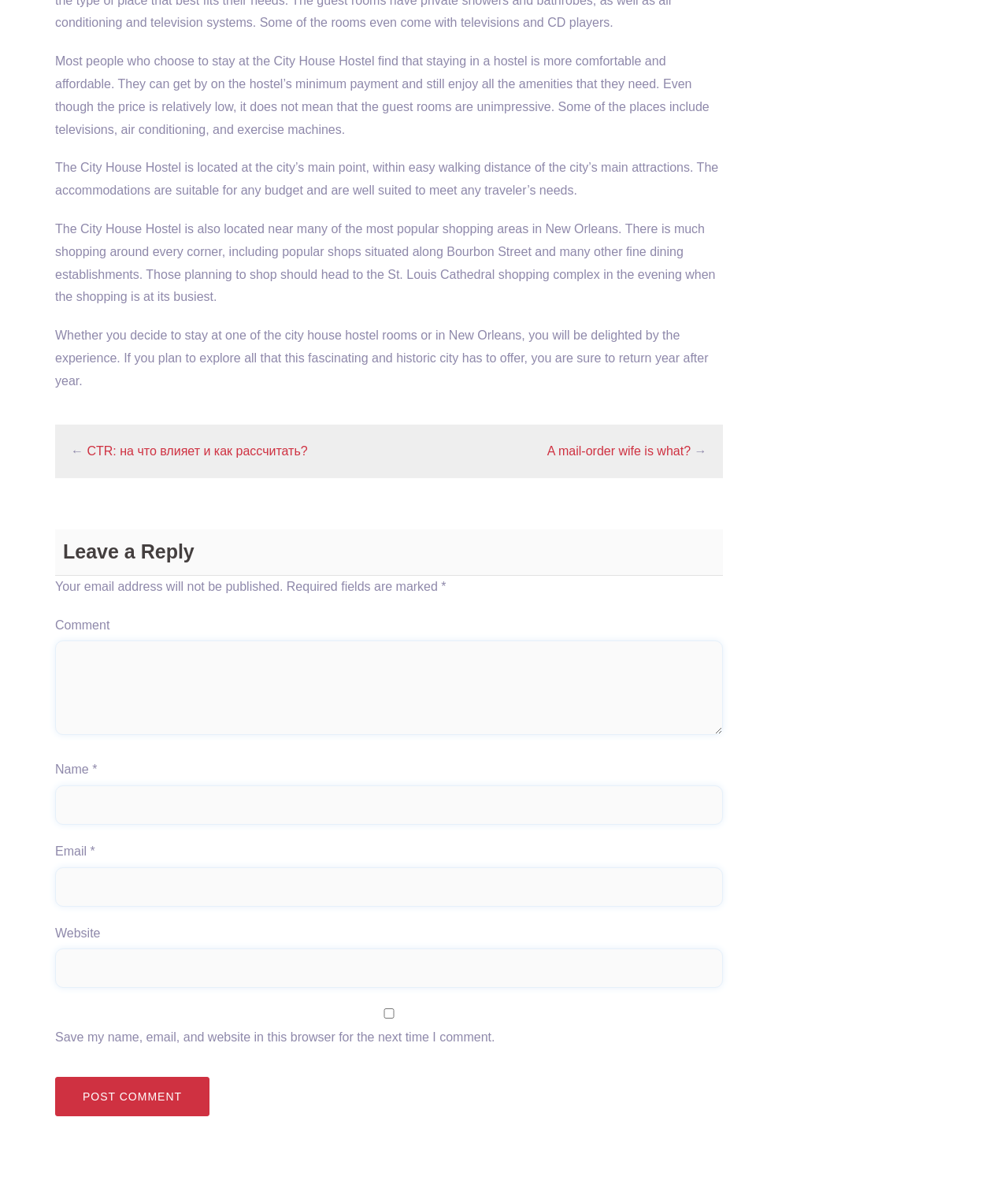Identify the bounding box coordinates of the specific part of the webpage to click to complete this instruction: "Click the link to learn about mail-order wife".

[0.543, 0.375, 0.685, 0.386]